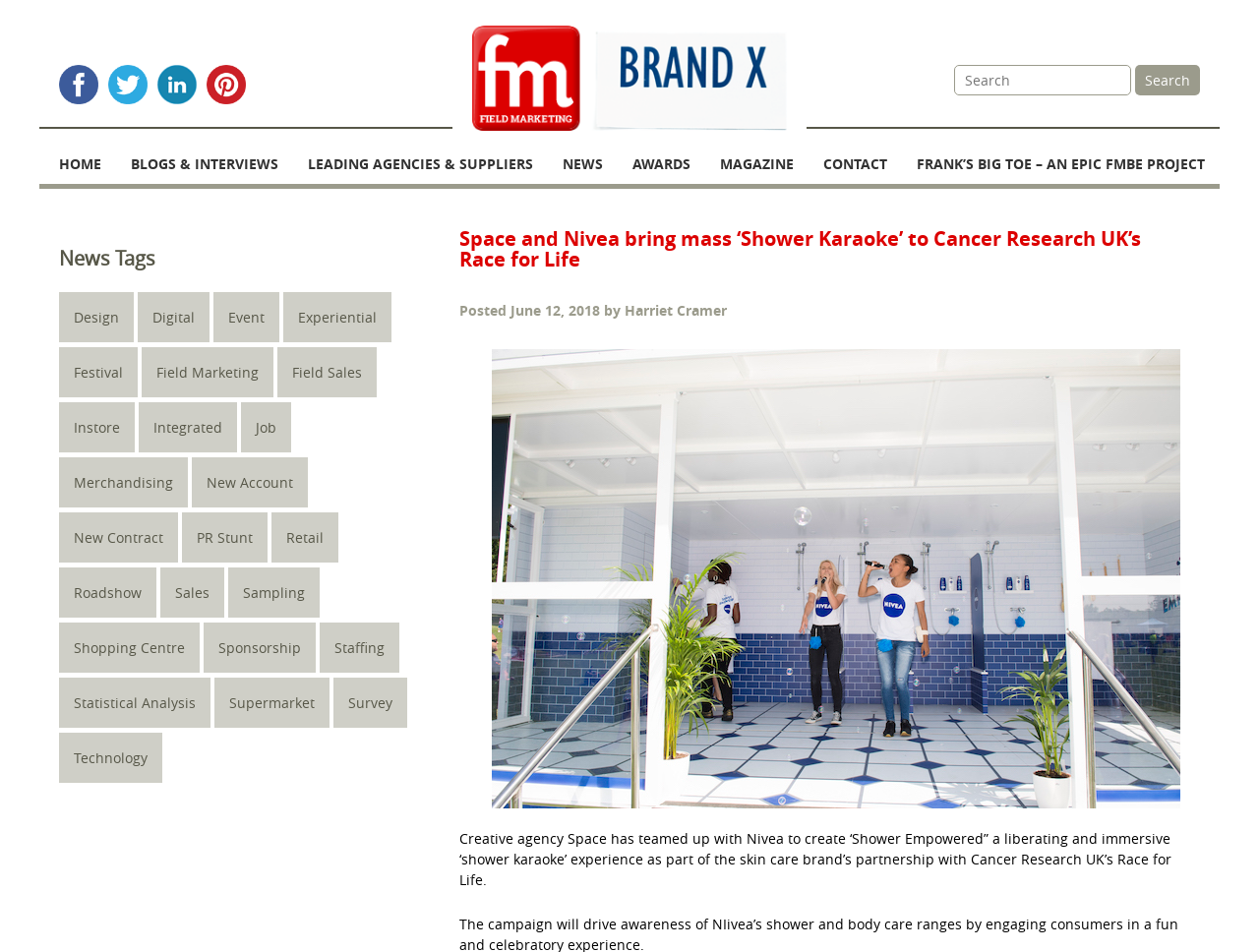Provide a one-word or one-phrase answer to the question:
What is the name of the skin care brand?

Nivea